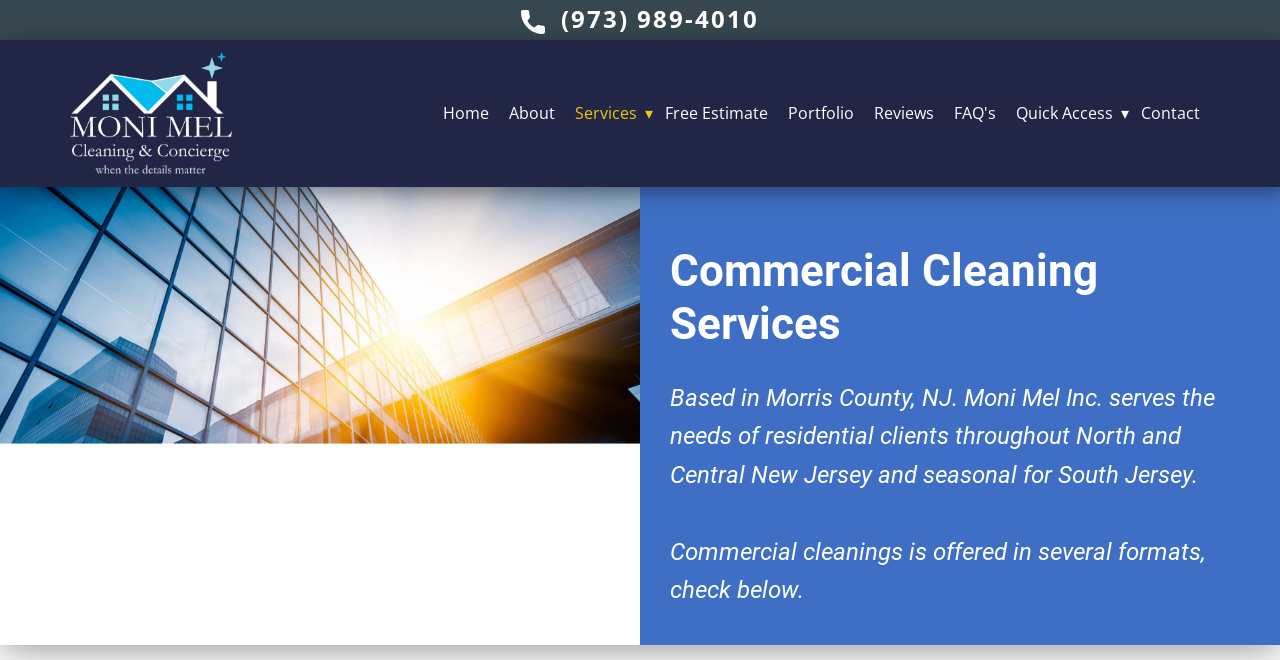Please identify the bounding box coordinates of the element that needs to be clicked to perform the following instruction: "Call the phone number".

[0.407, 0.01, 0.593, 0.051]